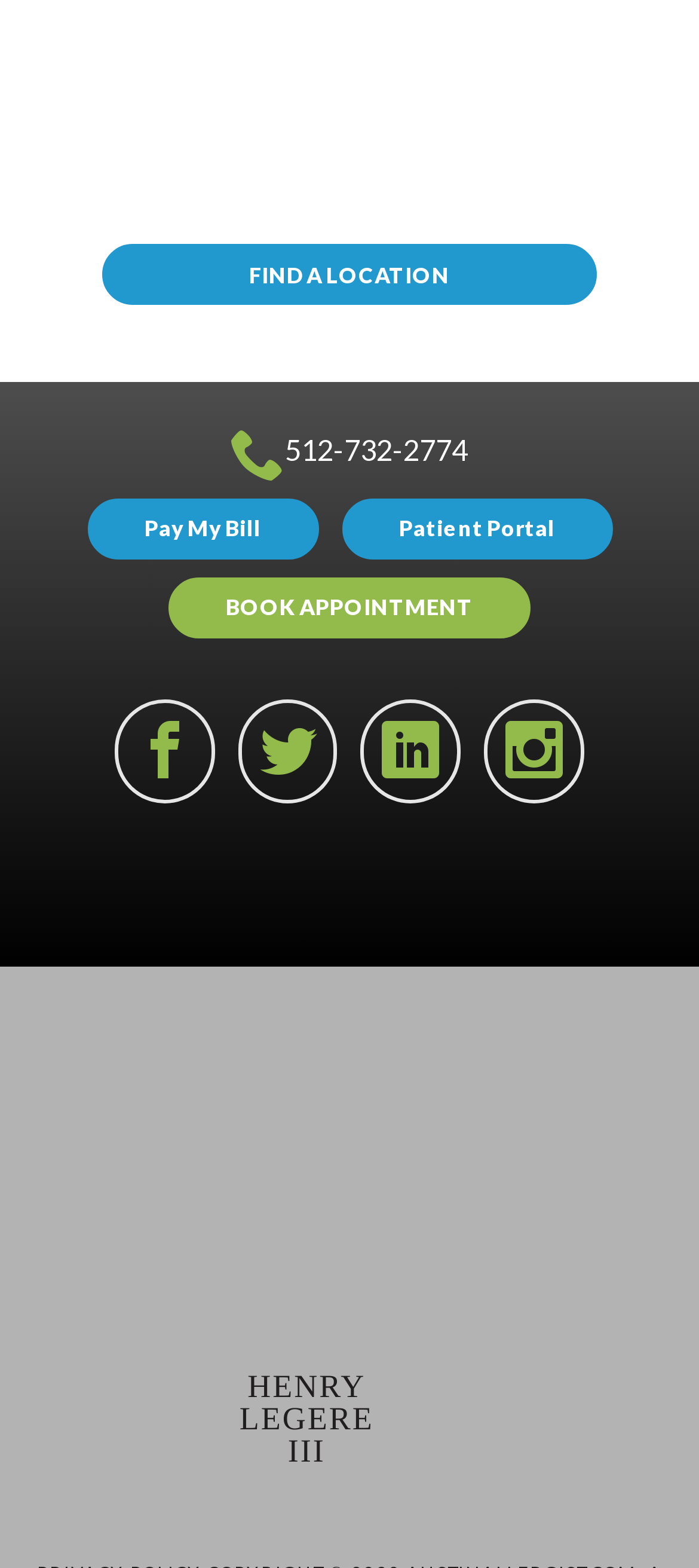Using the image as a reference, answer the following question in as much detail as possible:
How many social media links are available on the webpage?

I counted the number of link elements with OCR text that resembles social media icons, such as '', '', '', and '', which are commonly used to represent social media platforms. There are 4 such links on the webpage.